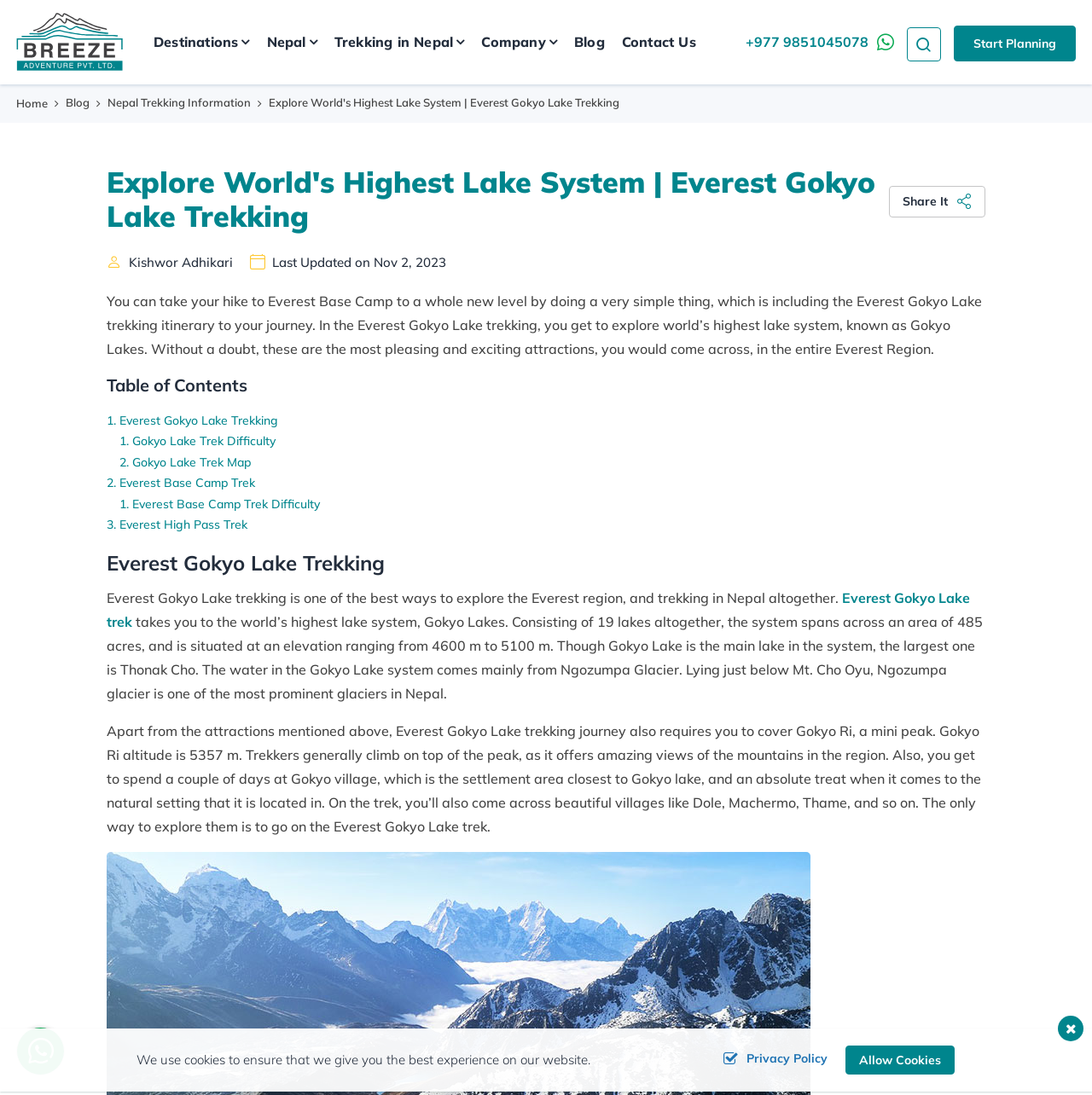Identify the bounding box coordinates of the area you need to click to perform the following instruction: "Click on the 'Destinations' button".

[0.141, 0.019, 0.236, 0.058]